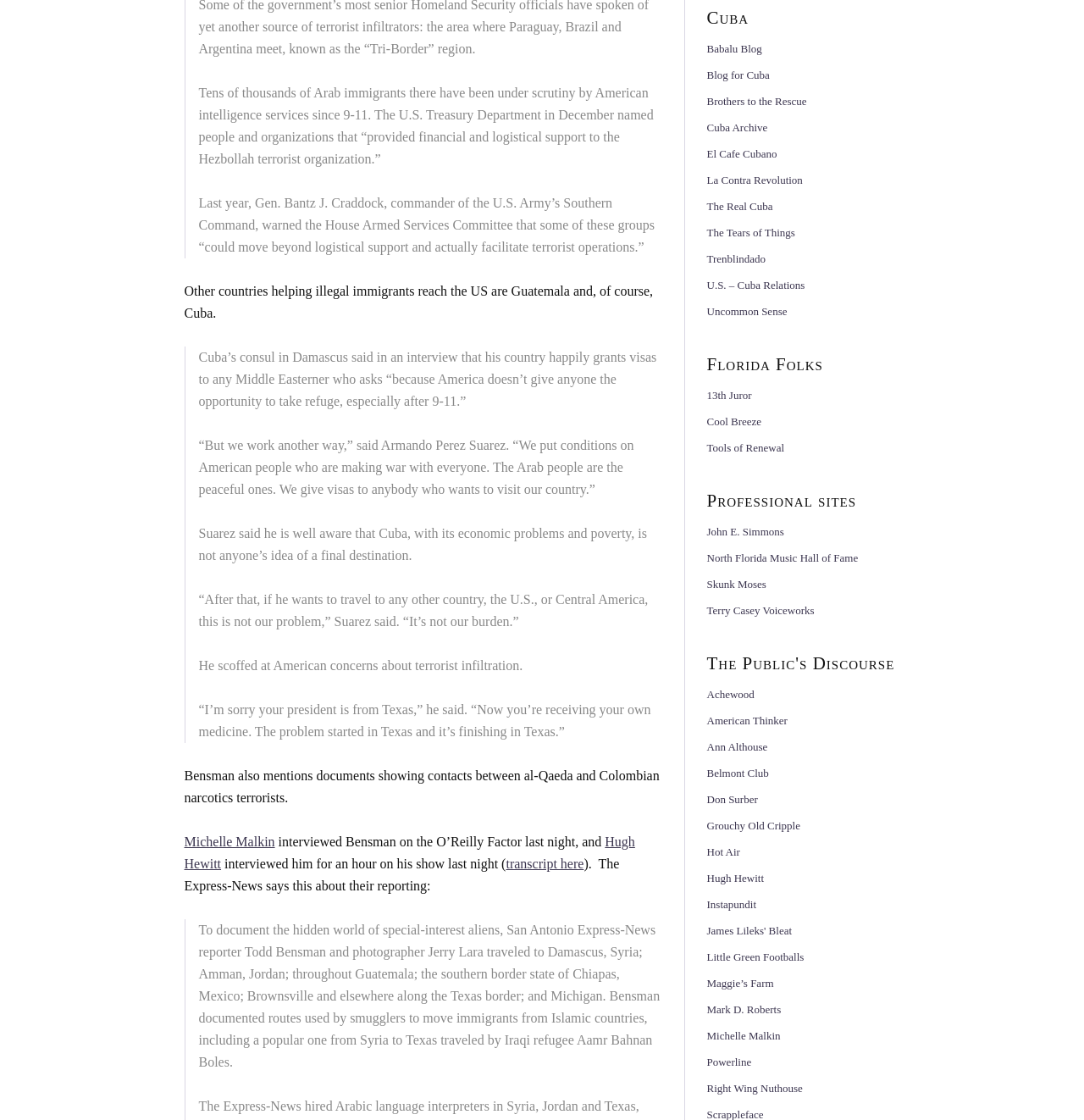Specify the bounding box coordinates of the element's region that should be clicked to achieve the following instruction: "Click the link to Michelle Malkin". The bounding box coordinates consist of four float numbers between 0 and 1, in the format [left, top, right, bottom].

[0.17, 0.745, 0.254, 0.758]